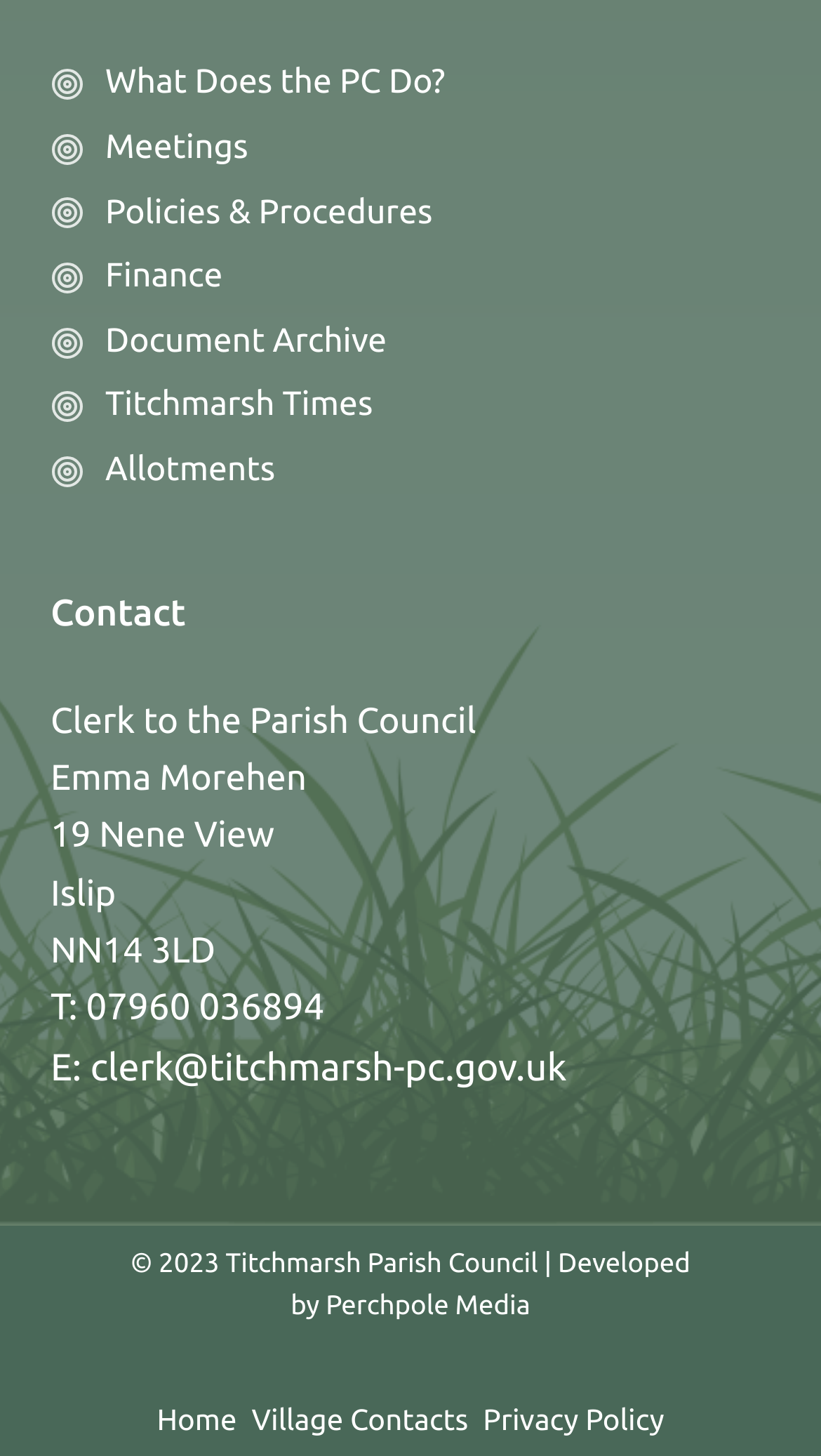Please determine the bounding box coordinates of the element to click in order to execute the following instruction: "Contact the clerk". The coordinates should be four float numbers between 0 and 1, specified as [left, top, right, bottom].

[0.11, 0.719, 0.69, 0.748]